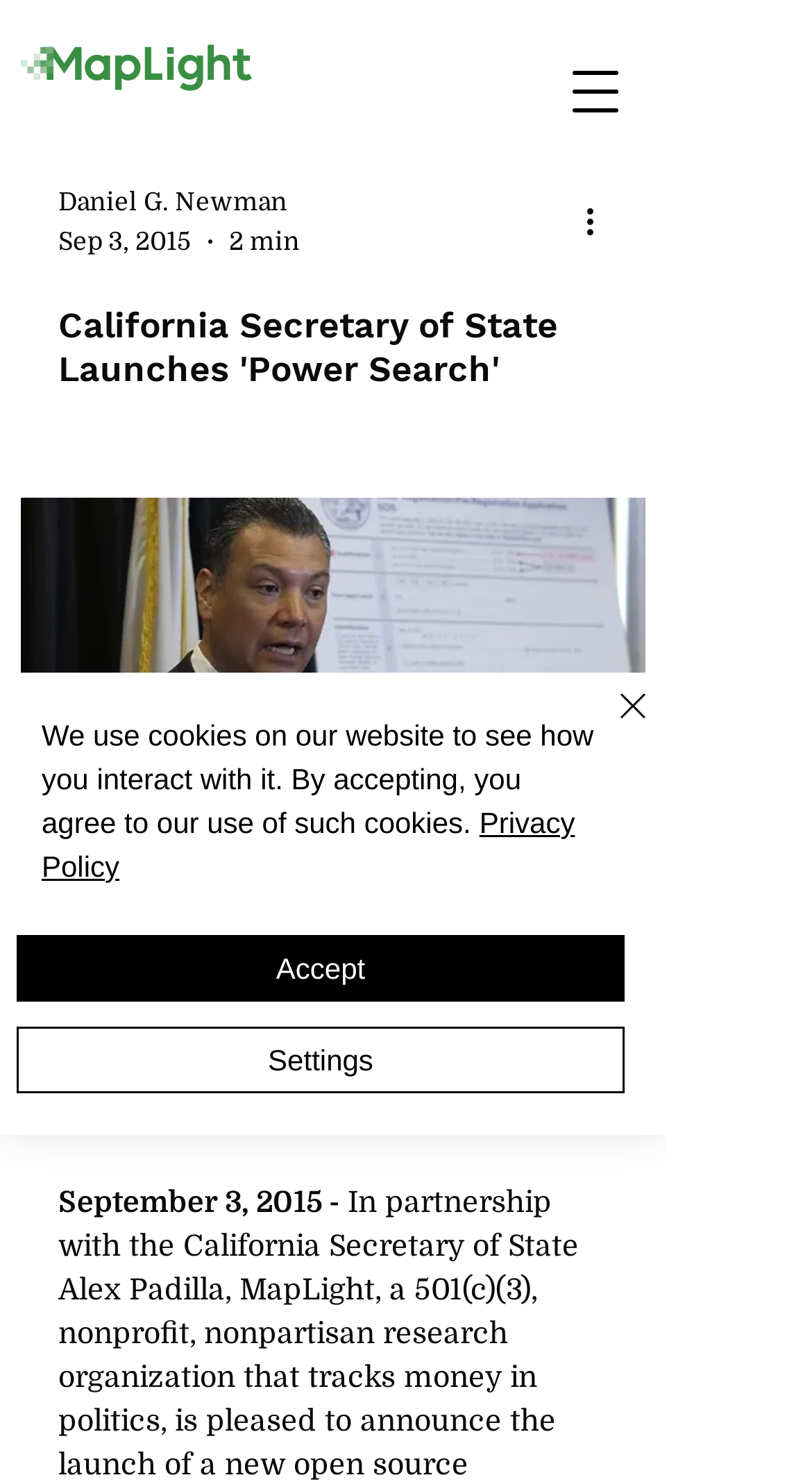Identify the bounding box coordinates for the UI element described as: "Privacy Policy".

[0.051, 0.544, 0.708, 0.596]